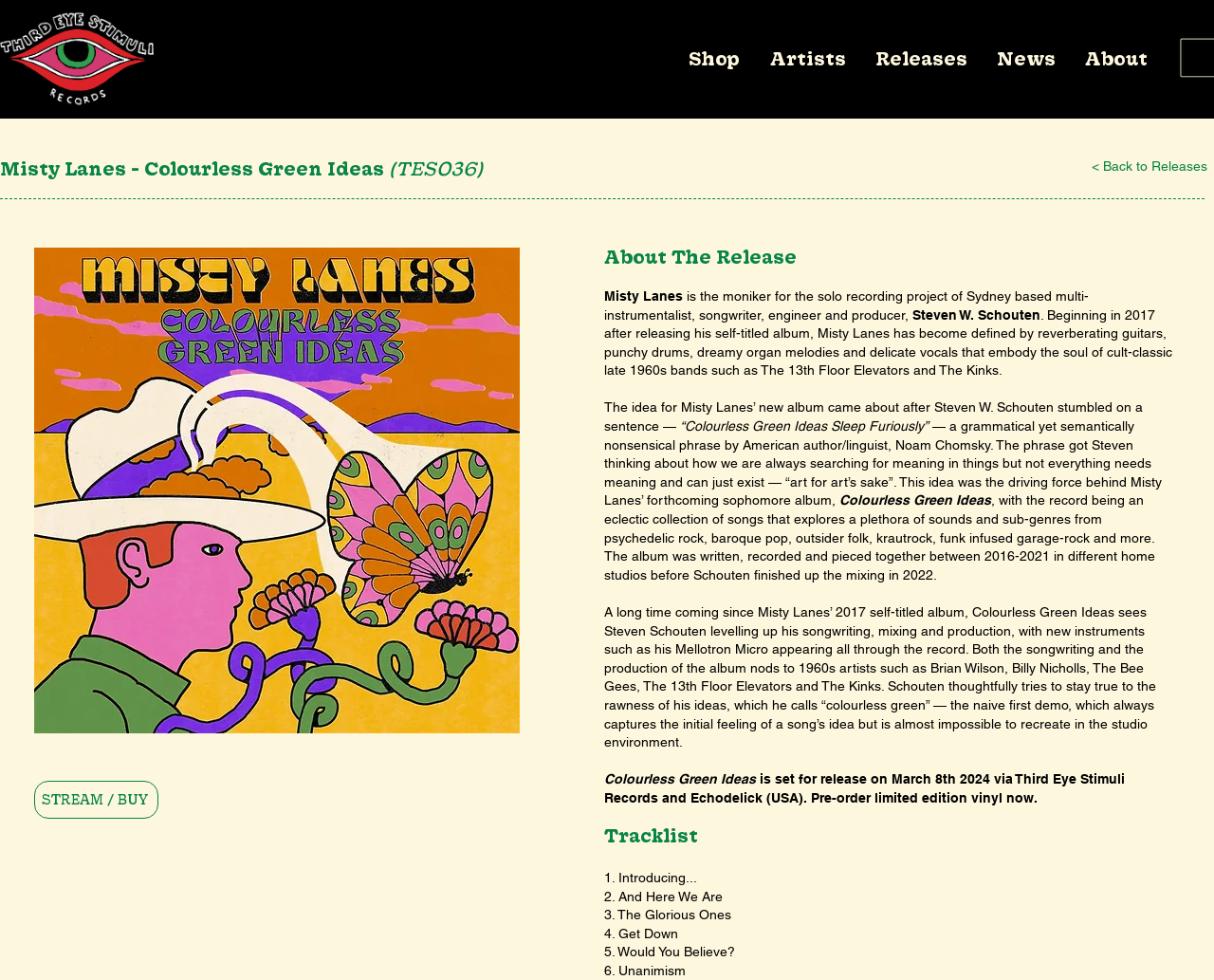From the details in the image, provide a thorough response to the question: What is the release date of the album?

I found the answer by reading the text 'is set for release on March 8th 2024 via Third Eye Stimuli Records and Echodelick (USA).' which mentions the release date of the album.